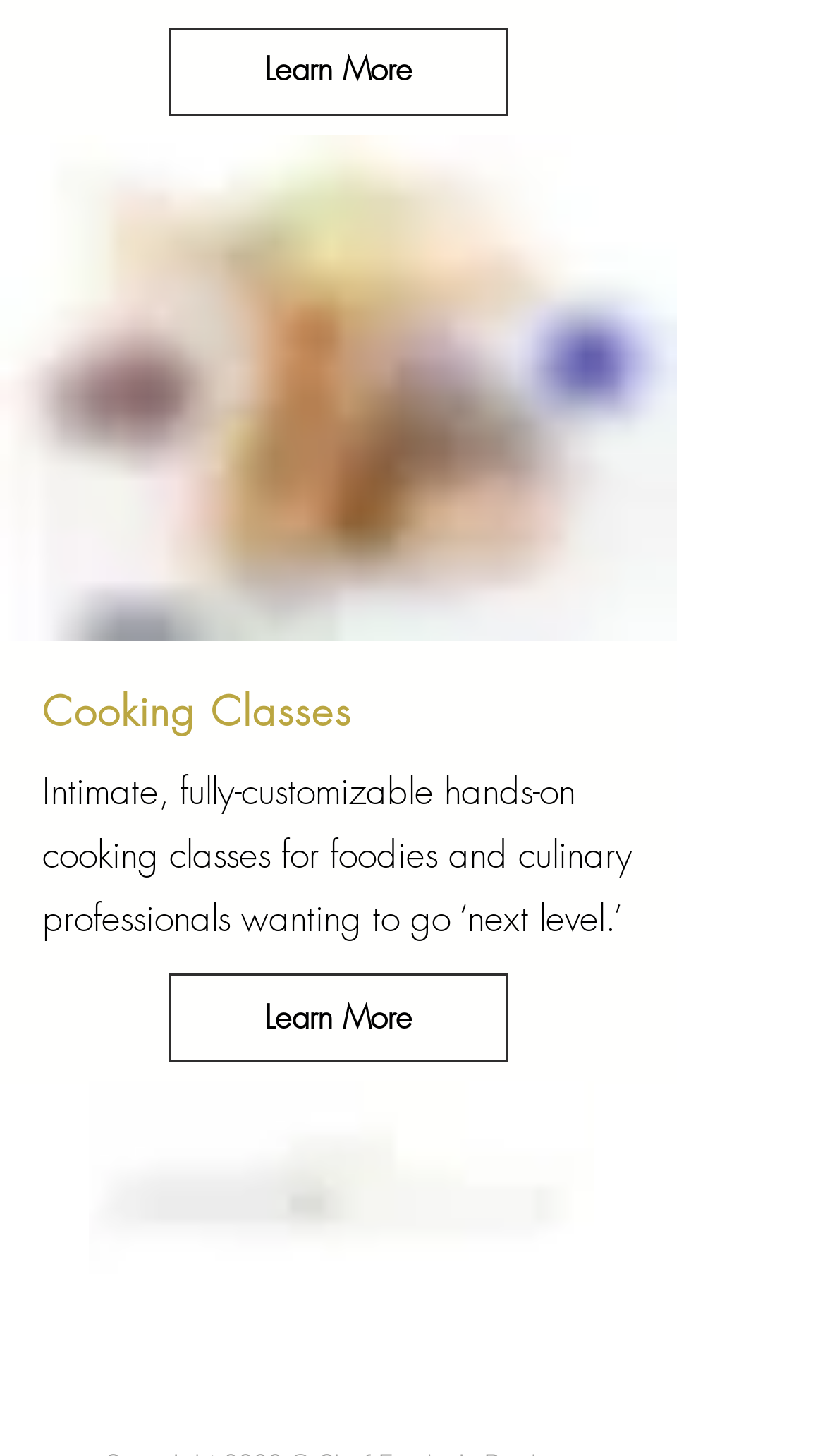Please predict the bounding box coordinates (top-left x, top-left y, bottom-right x, bottom-right y) for the UI element in the screenshot that fits the description: Learn More

[0.205, 0.018, 0.615, 0.079]